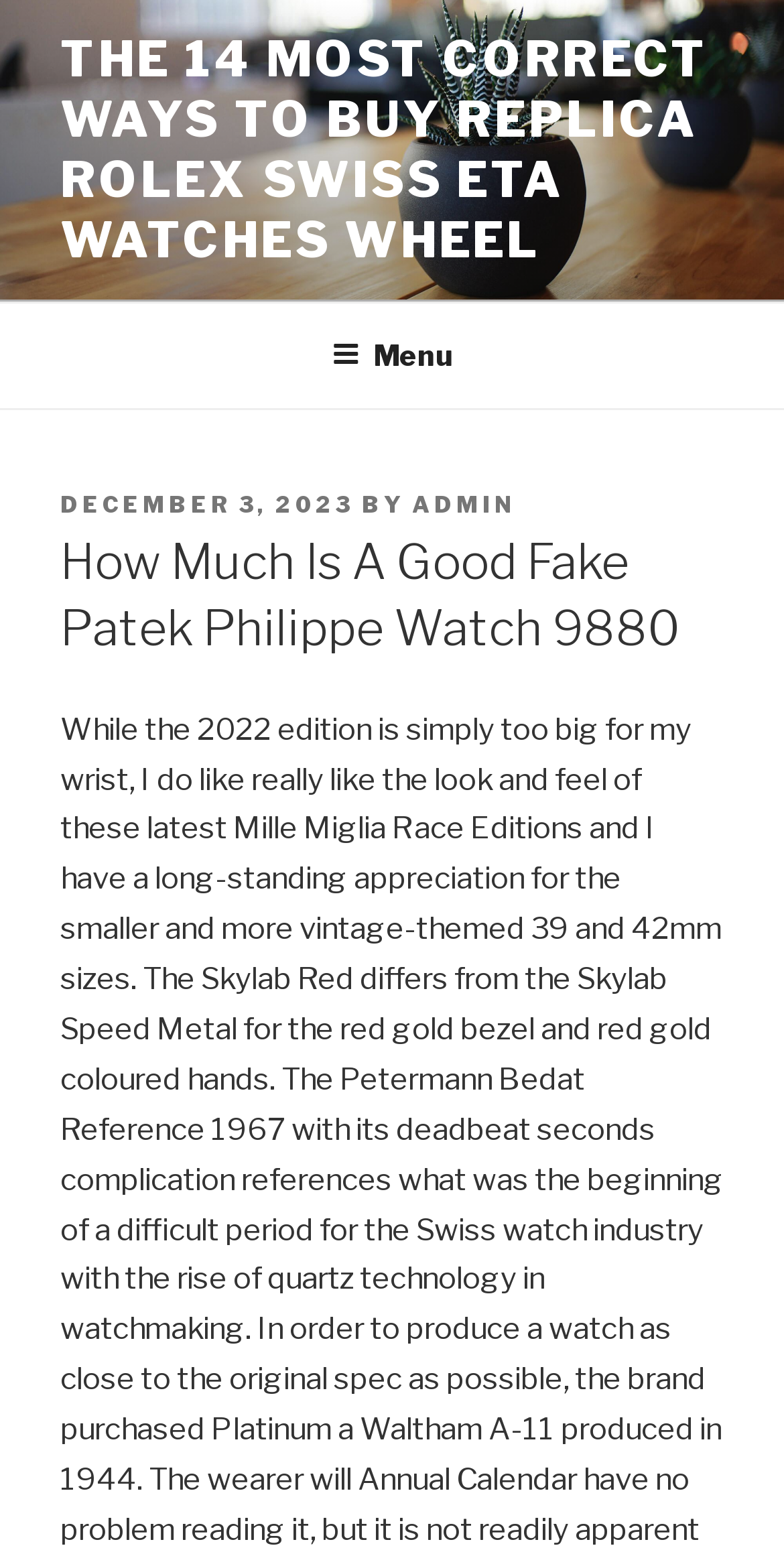Given the following UI element description: "December 3, 2023", find the bounding box coordinates in the webpage screenshot.

[0.077, 0.316, 0.451, 0.334]